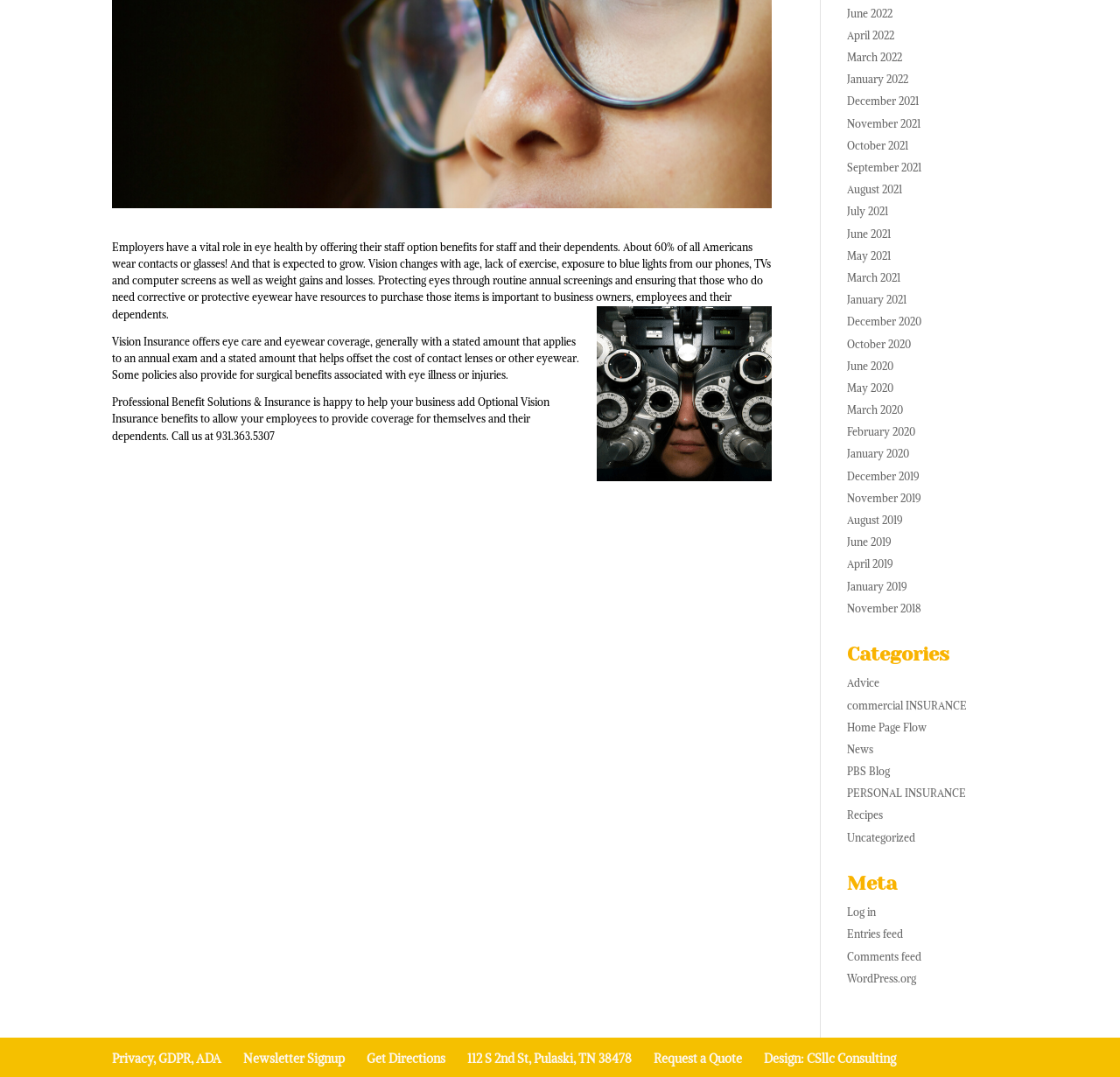Mark the bounding box of the element that matches the following description: "Uncategorized".

[0.756, 0.771, 0.817, 0.784]